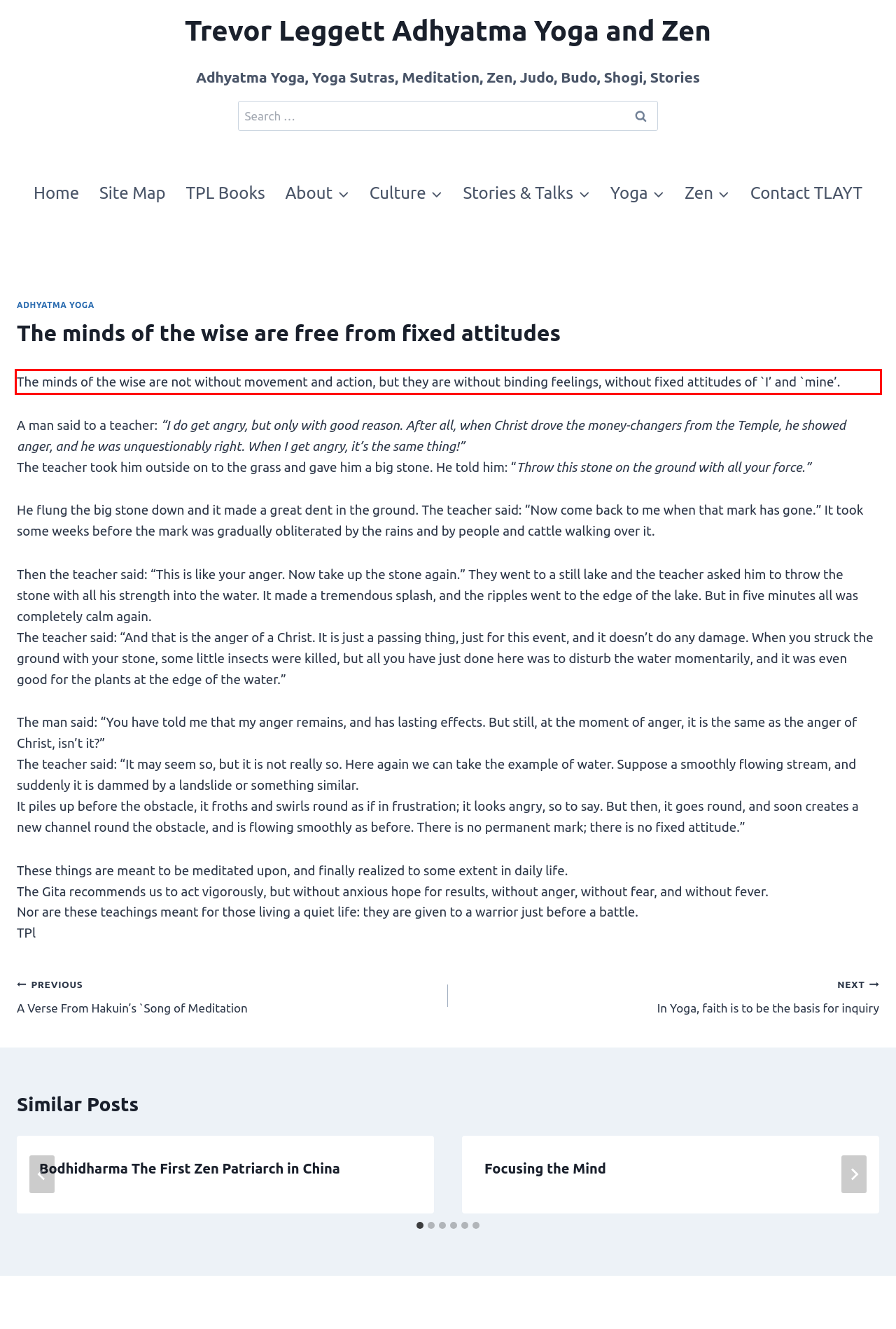From the provided screenshot, extract the text content that is enclosed within the red bounding box.

The minds of the wise are not without movement and action, but they are without binding feelings, without fixed attitudes of `I’ and `mine’.